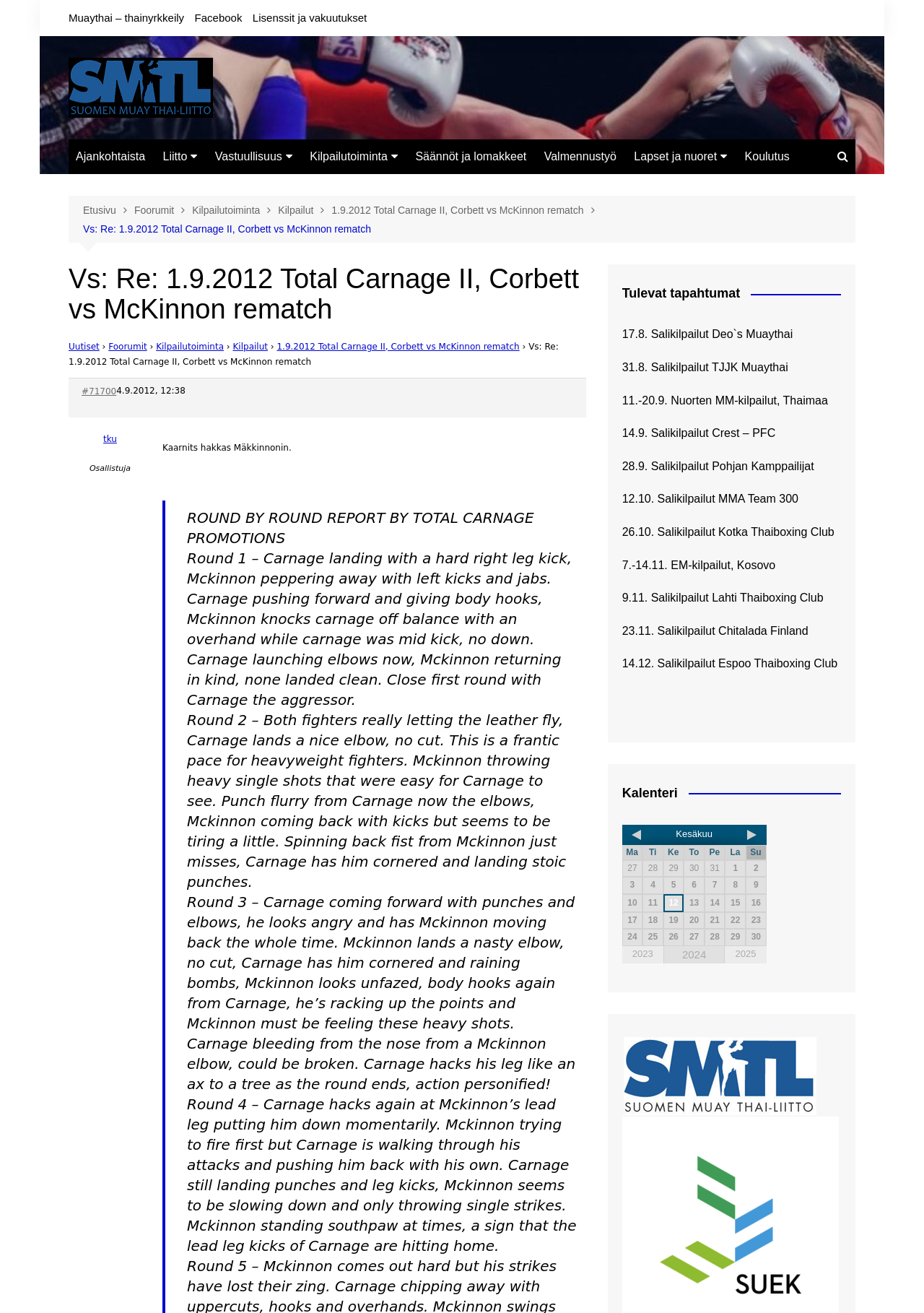Review the image closely and give a comprehensive answer to the question: How many rounds are reported in the fight?

The round-by-round report of the fight is provided in the webpage, and it mentions four rounds, from Round 1 to Round 4.